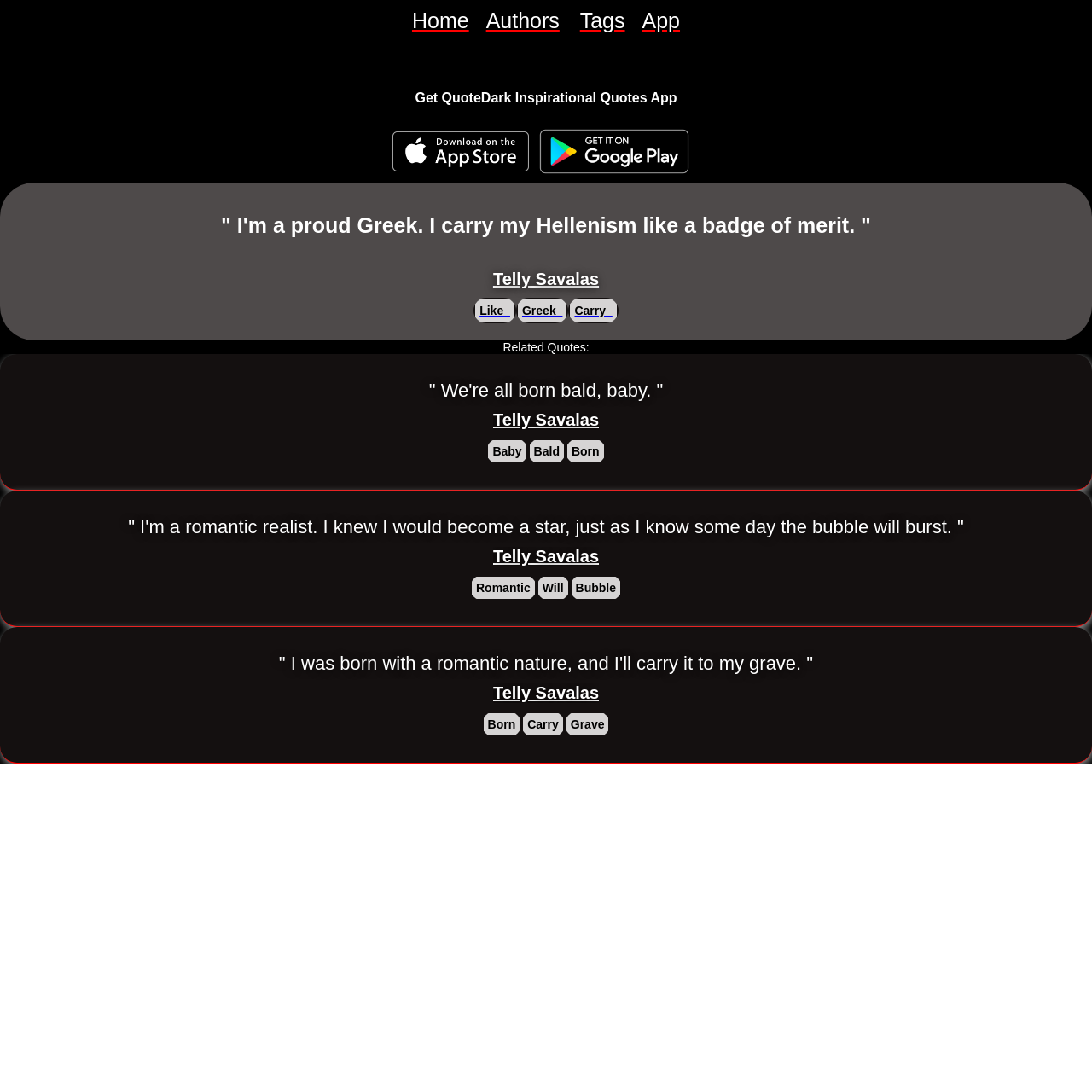Determine the bounding box coordinates of the UI element described below. Use the format (top-left x, top-left y, bottom-right x, bottom-right y) with floating point numbers between 0 and 1: aria-label="QuoteDark Inspirational Quotes Android App"

[0.484, 0.107, 0.641, 0.17]